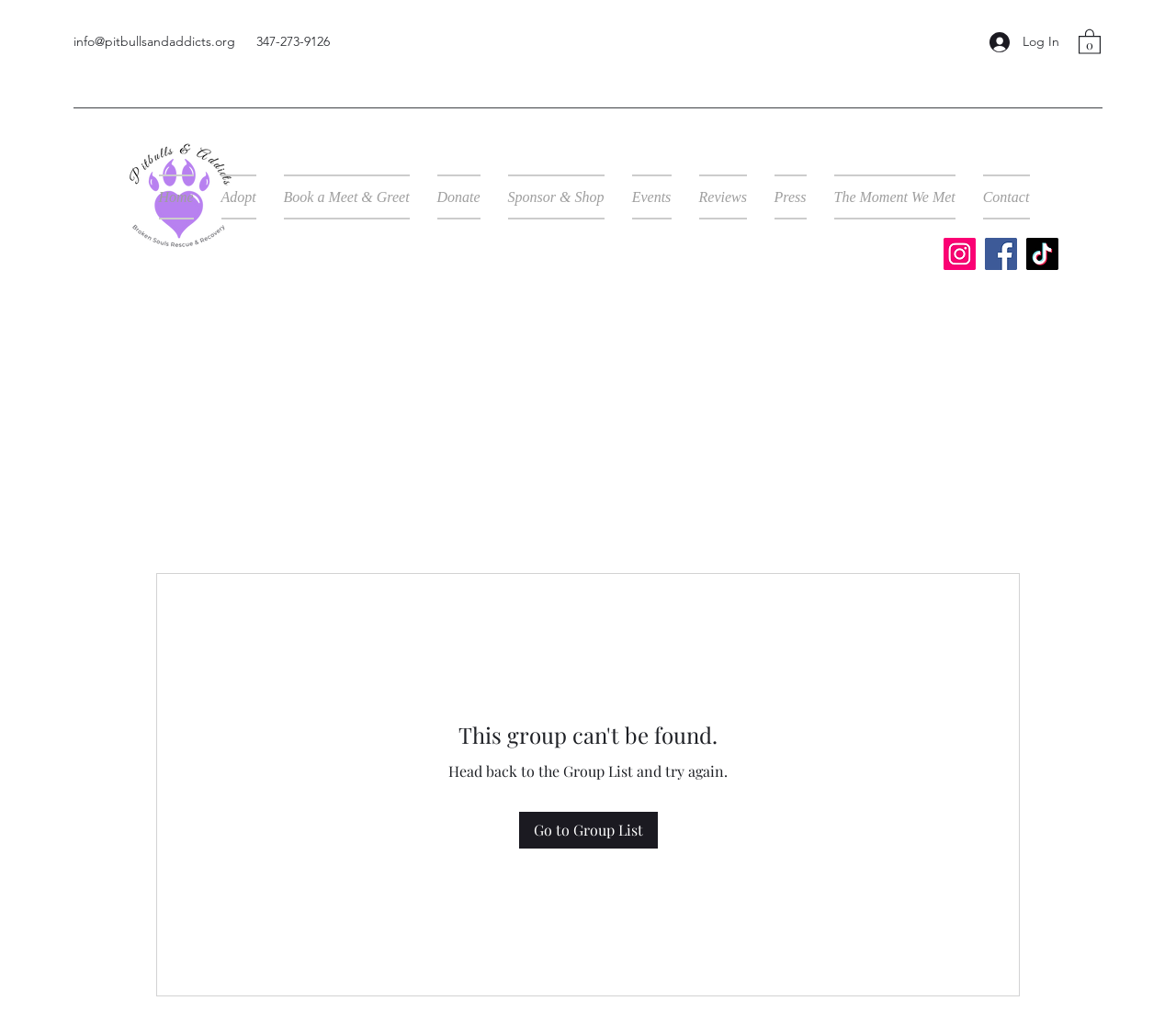Using the details from the image, please elaborate on the following question: How many items are in the cart?

I found the cart information by looking at the top-right section of the webpage, where I saw a button element with the text 'Cart with 0 items'.